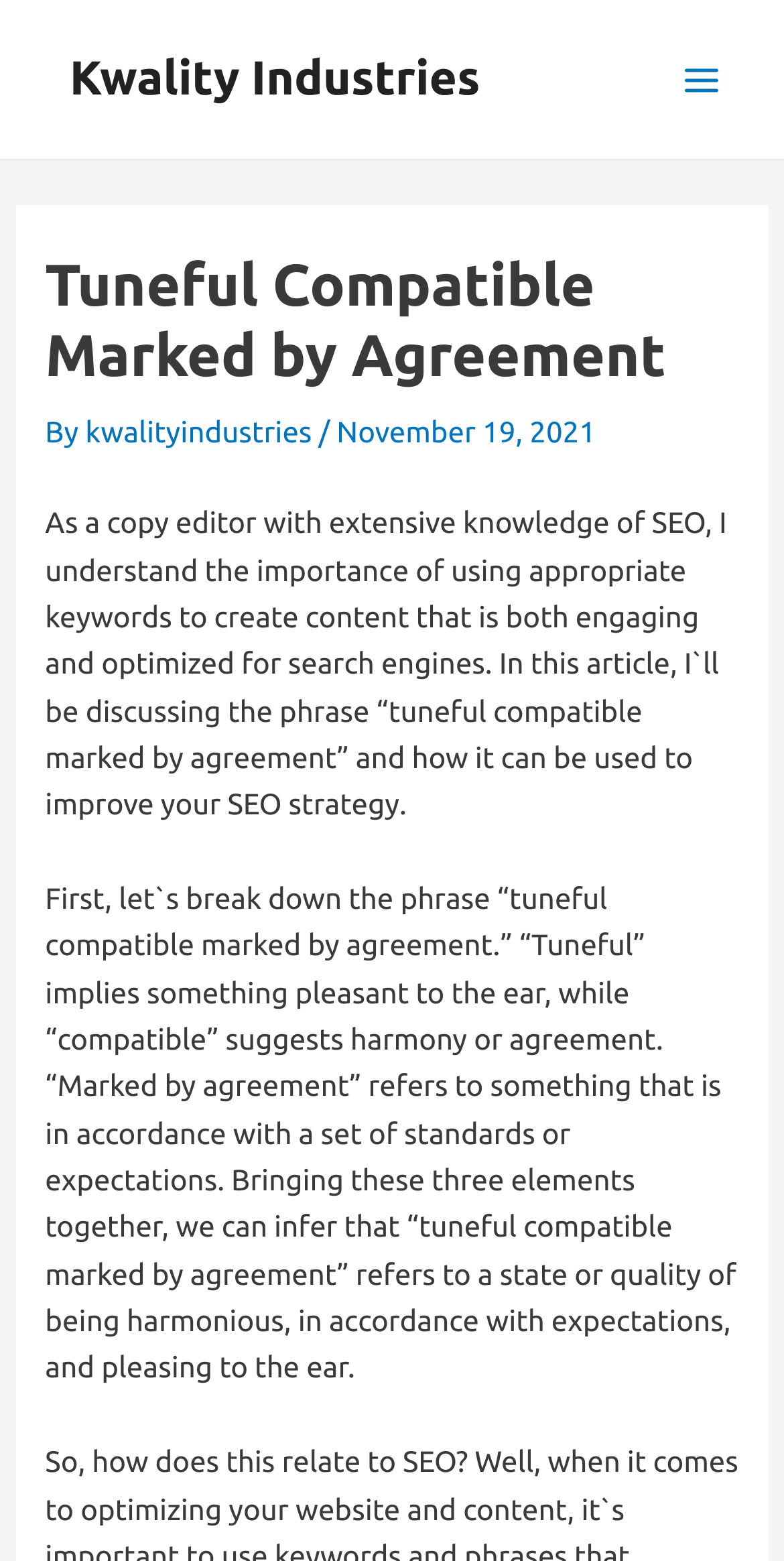From the screenshot, find the bounding box of the UI element matching this description: "Kwality Industries". Supply the bounding box coordinates in the form [left, top, right, bottom], each a float between 0 and 1.

[0.089, 0.034, 0.612, 0.067]